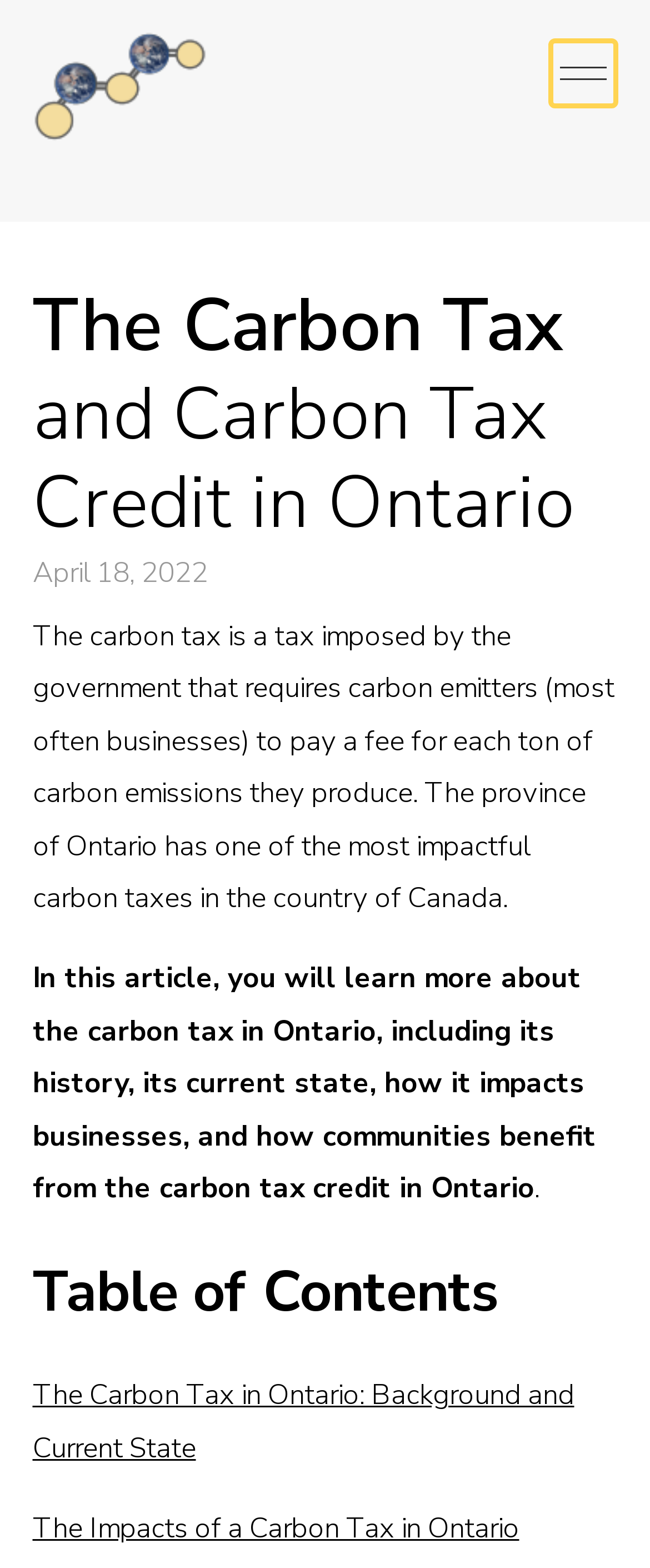Use the details in the image to answer the question thoroughly: 
What are the two main sections of the article?

The webpage is divided into two main sections, which are linked at the top of the page. The first section is about the background and current state of the carbon tax in Ontario, and the second section is about the impacts of the carbon tax.